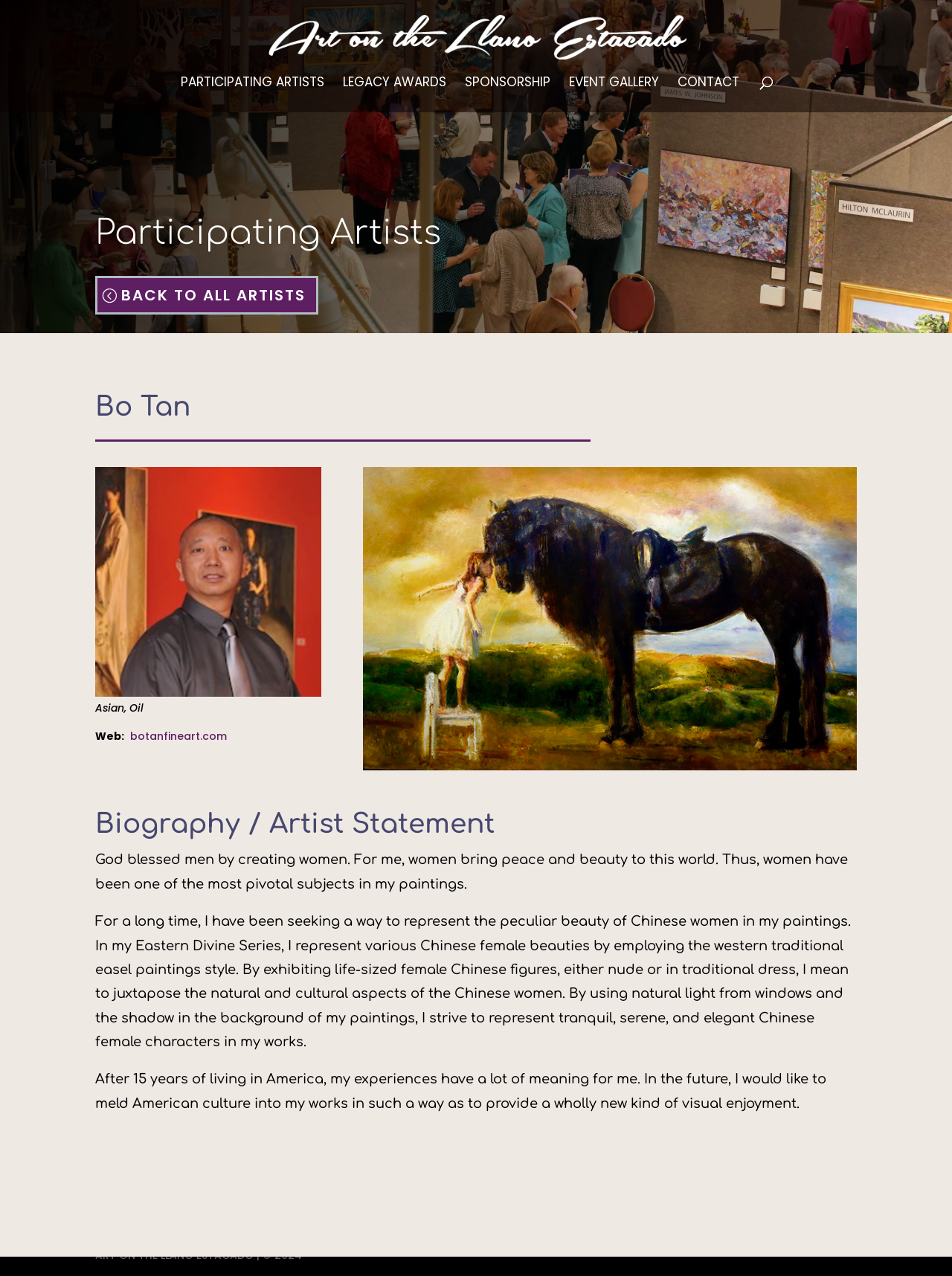What is the theme of the artist's Eastern Divine Series?
Answer the question with as much detail as you can, using the image as a reference.

The answer can be found in the artist's statement 'In my Eastern Divine Series, I represent various Chinese female beauties by employing the western traditional easel paintings style.' which is located in the biography section of the webpage.